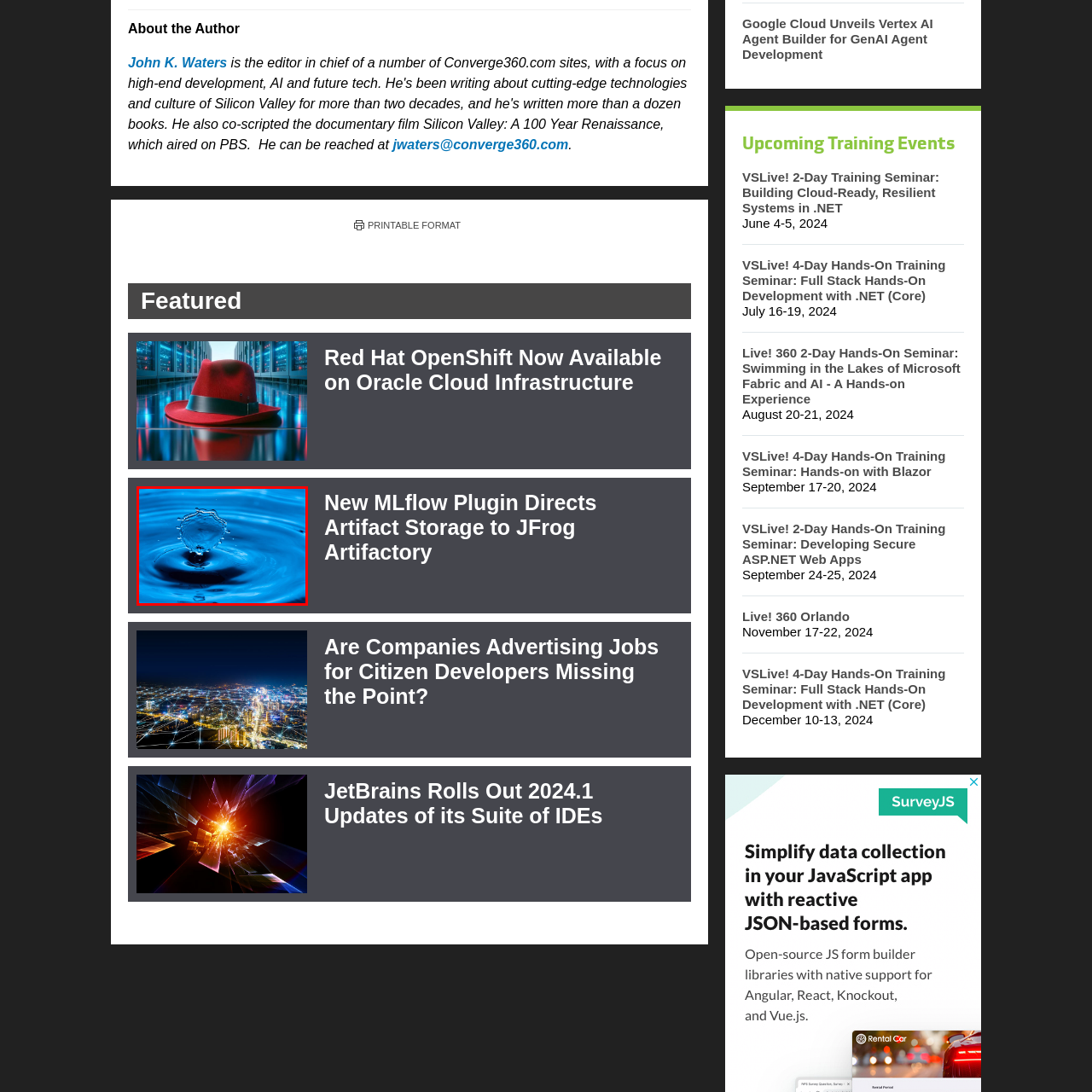Look at the image enclosed by the red boundary and give a detailed answer to the following question, grounding your response in the image's content: 
What is the shape of the water droplet?

The caption describes the water droplet as 'poised delicately at the apex of its splash', implying that the shape of the droplet is delicate and refined.